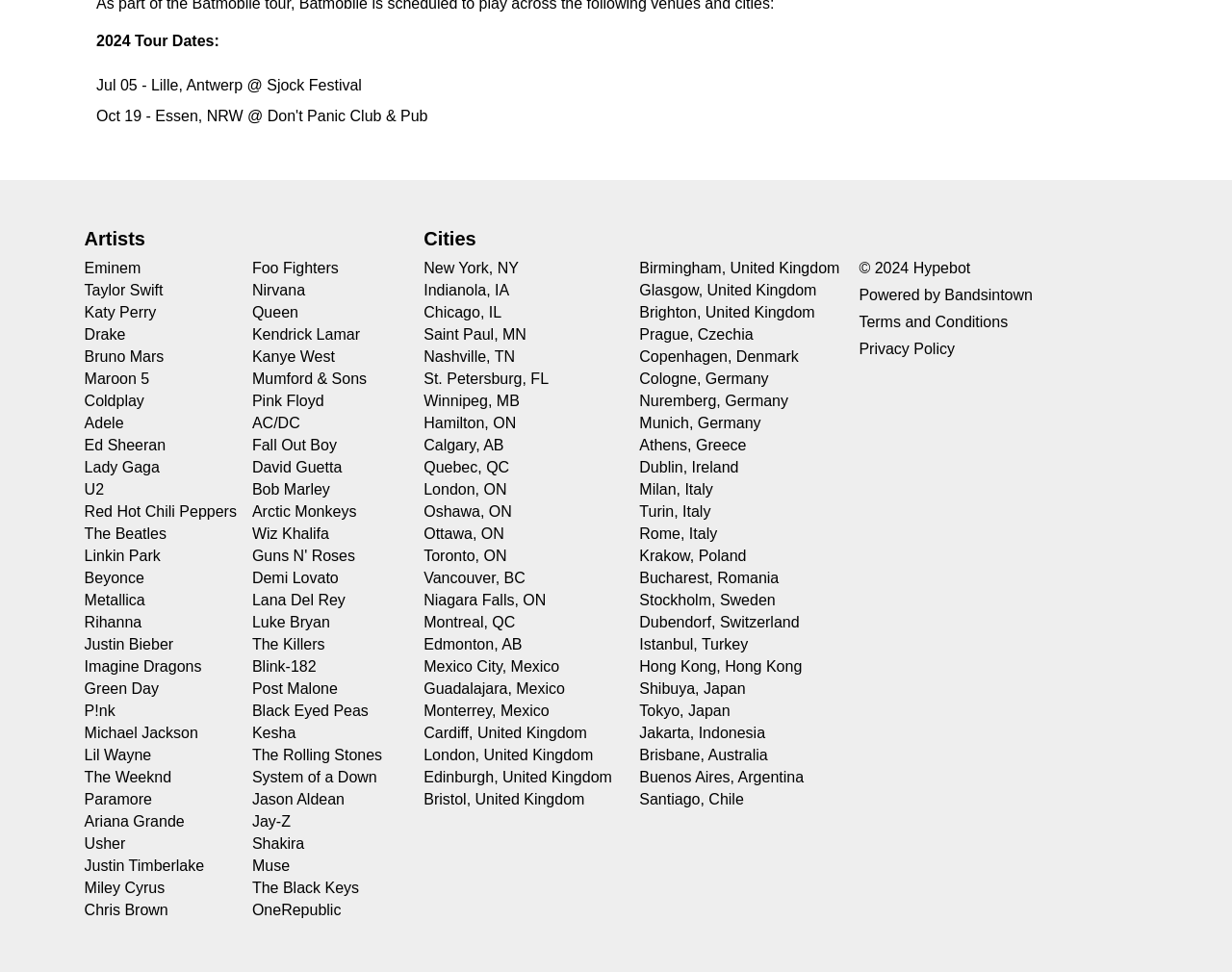Bounding box coordinates should be in the format (top-left x, top-left y, bottom-right x, bottom-right y) and all values should be floating point numbers between 0 and 1. Determine the bounding box coordinate for the UI element described as: P!nk

[0.068, 0.723, 0.093, 0.741]